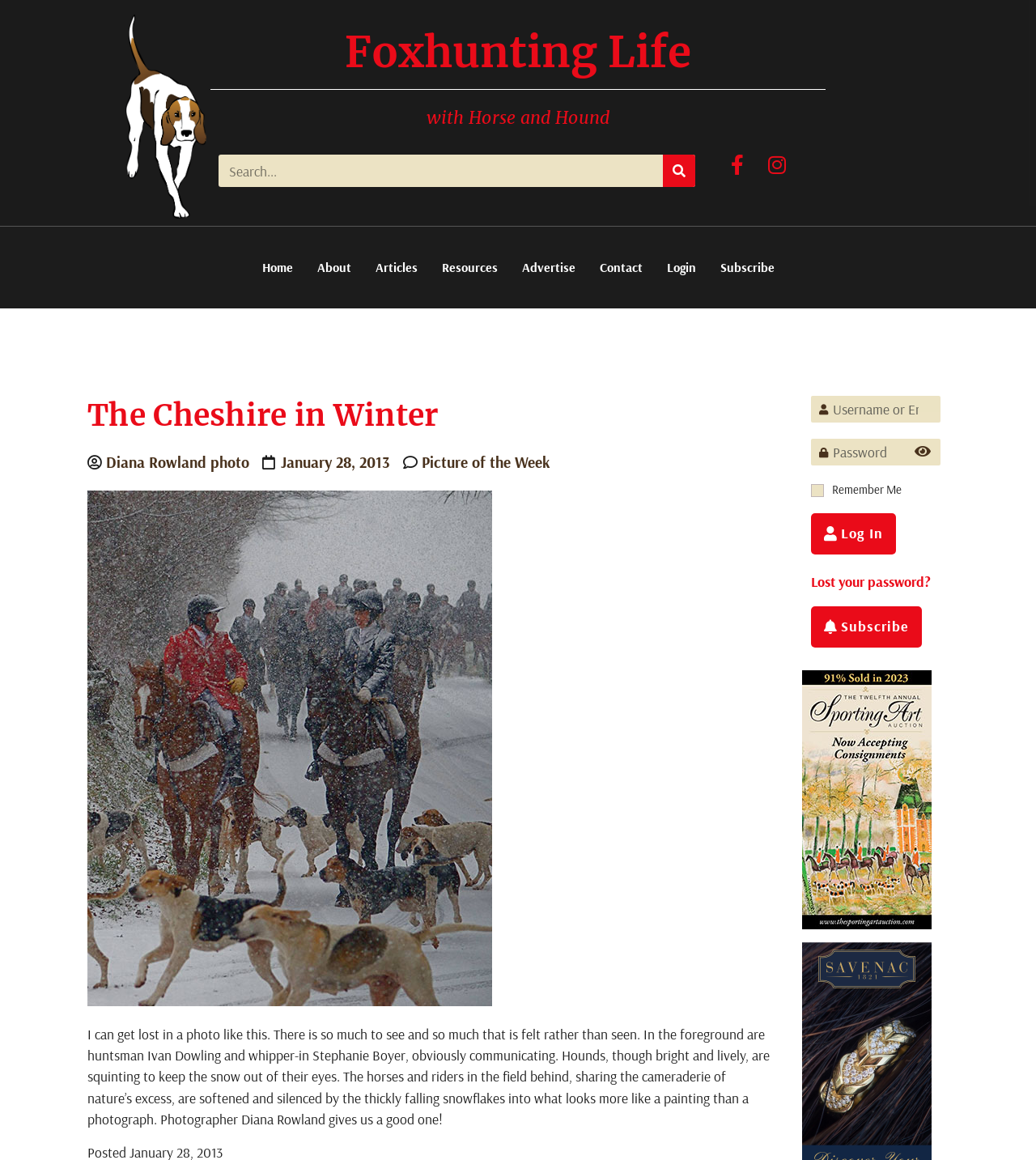Select the bounding box coordinates of the element I need to click to carry out the following instruction: "Go to the Home page".

[0.241, 0.214, 0.294, 0.246]